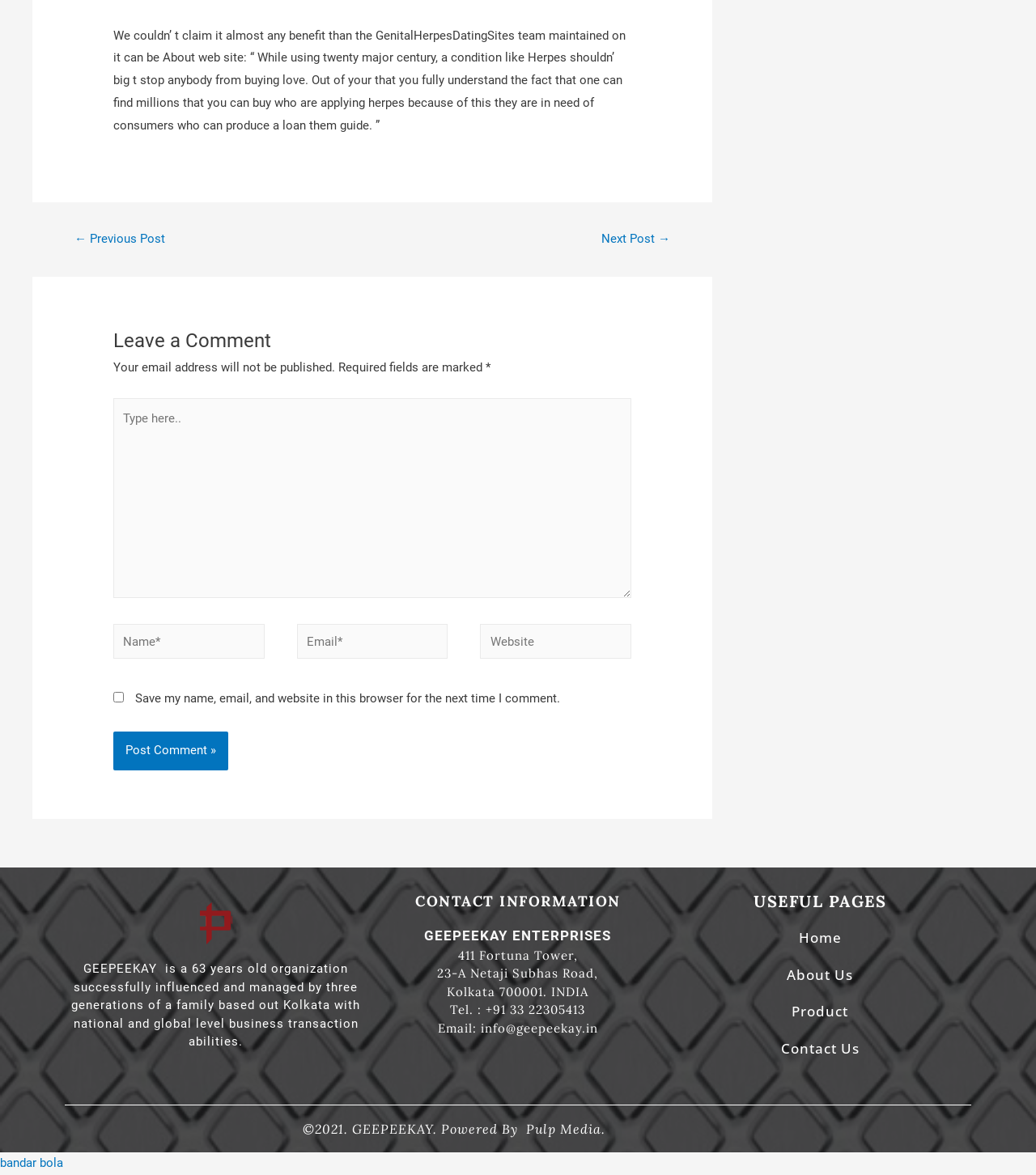Specify the bounding box coordinates of the area to click in order to follow the given instruction: "Type in the comment box."

[0.109, 0.339, 0.609, 0.509]